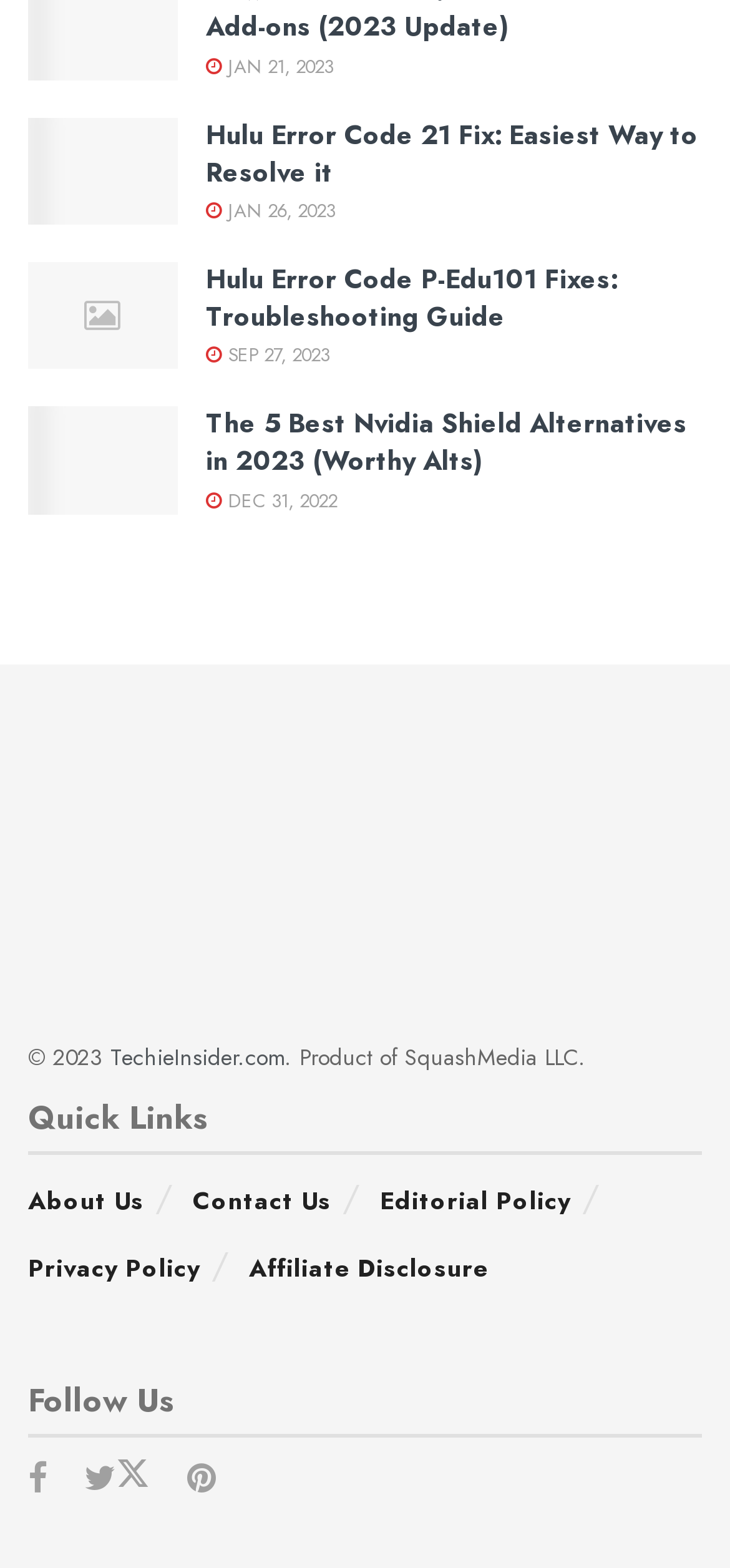Given the webpage screenshot, identify the bounding box of the UI element that matches this description: "Cobb County School District".

None